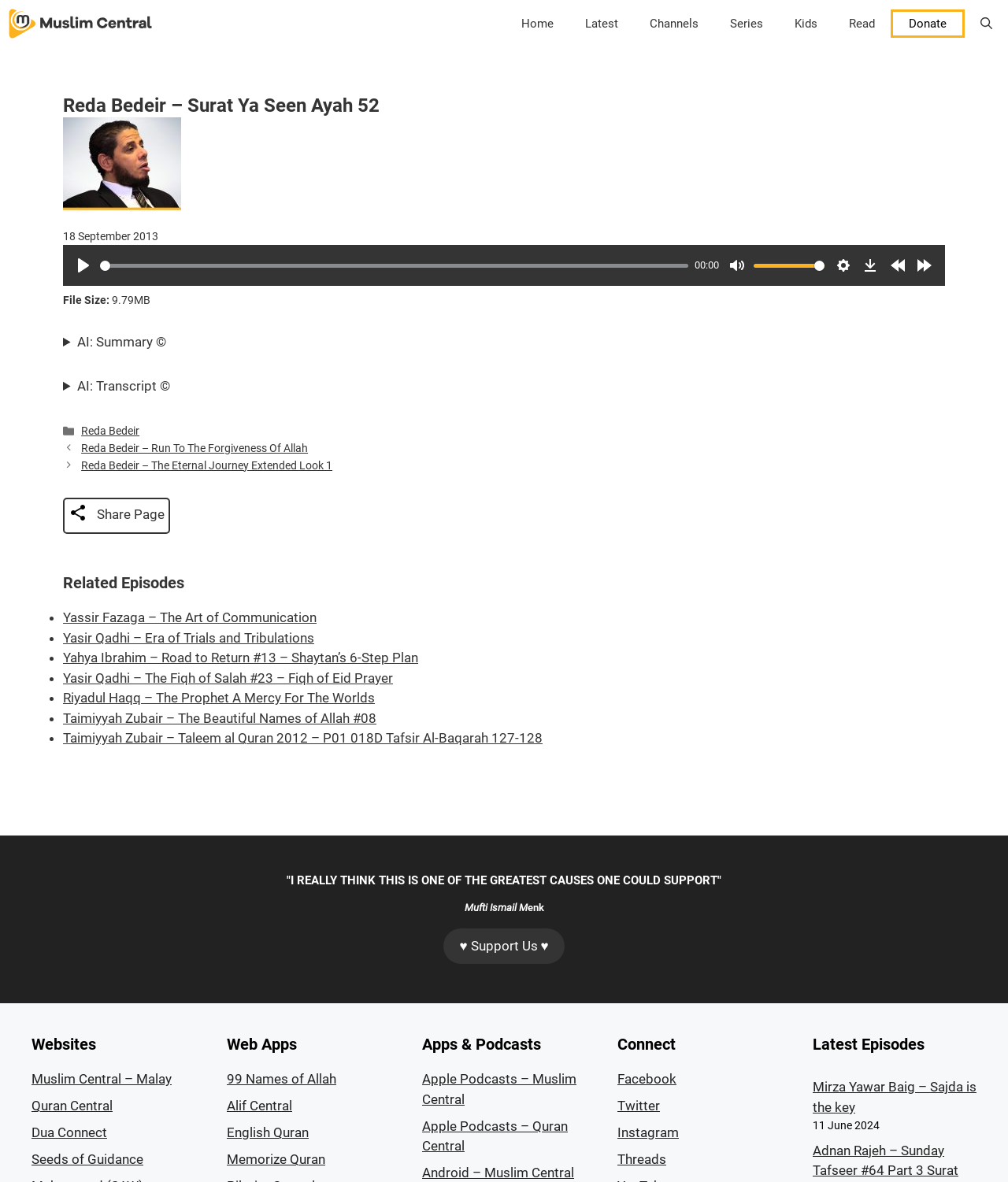Locate the primary headline on the webpage and provide its text.

Reda Bedeir – Surat Ya Seen Ayah 52